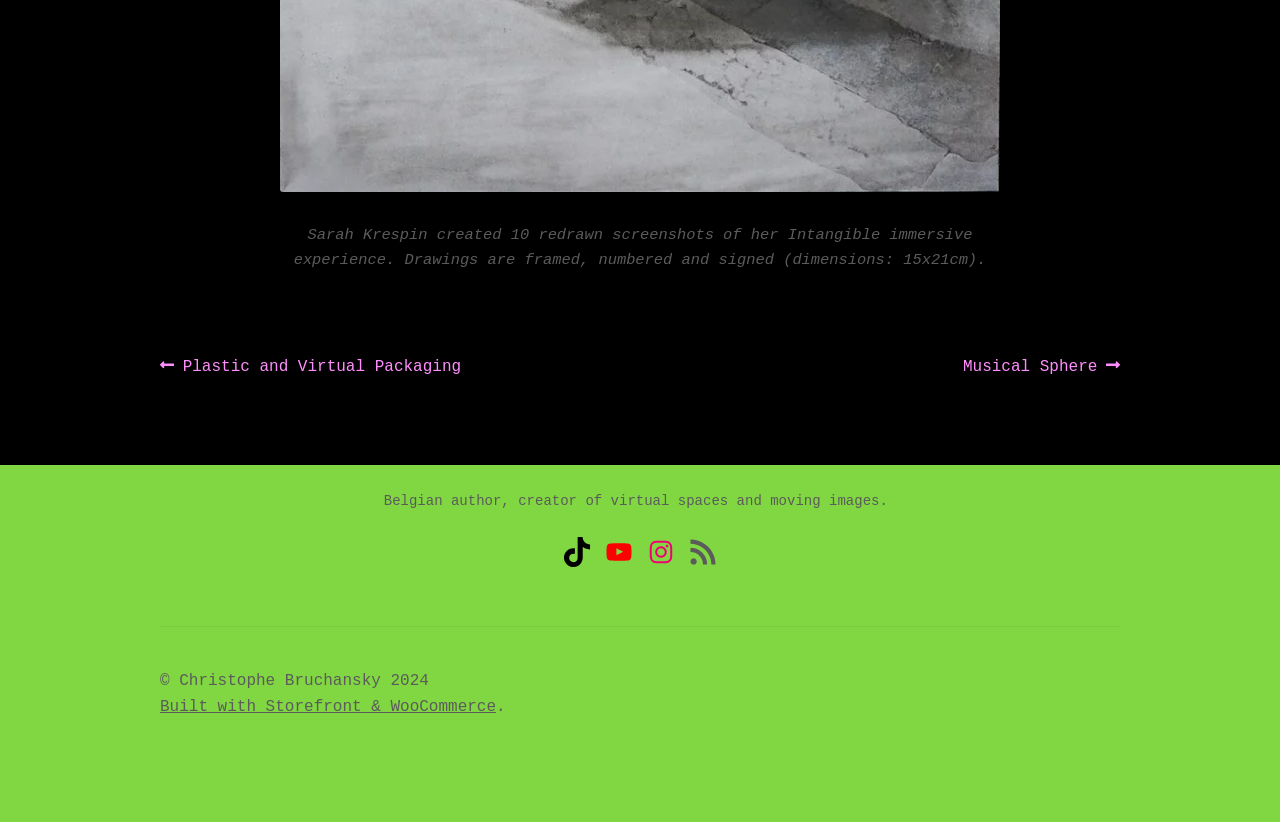What is the previous post about?
Based on the image, provide a one-word or brief-phrase response.

Plastic and Virtual Packaging